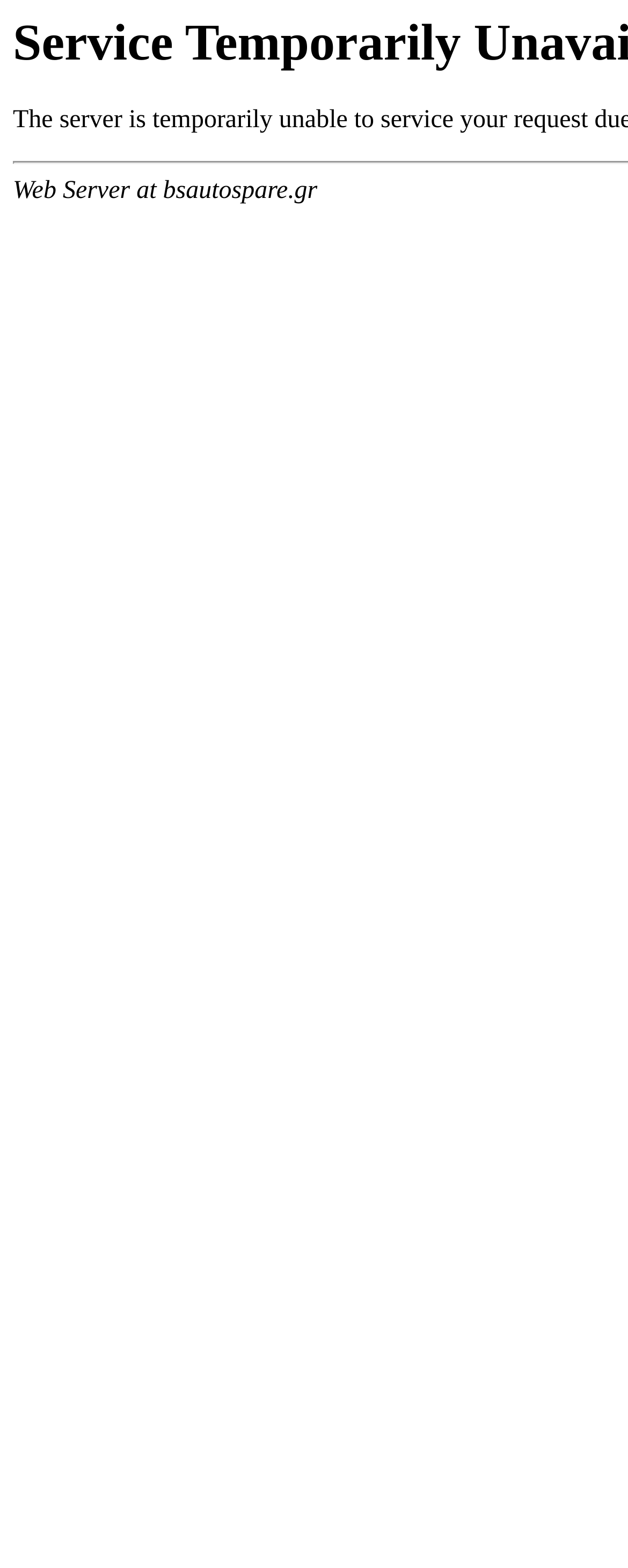Please determine the main heading text of this webpage.

Service Temporarily Unavailable